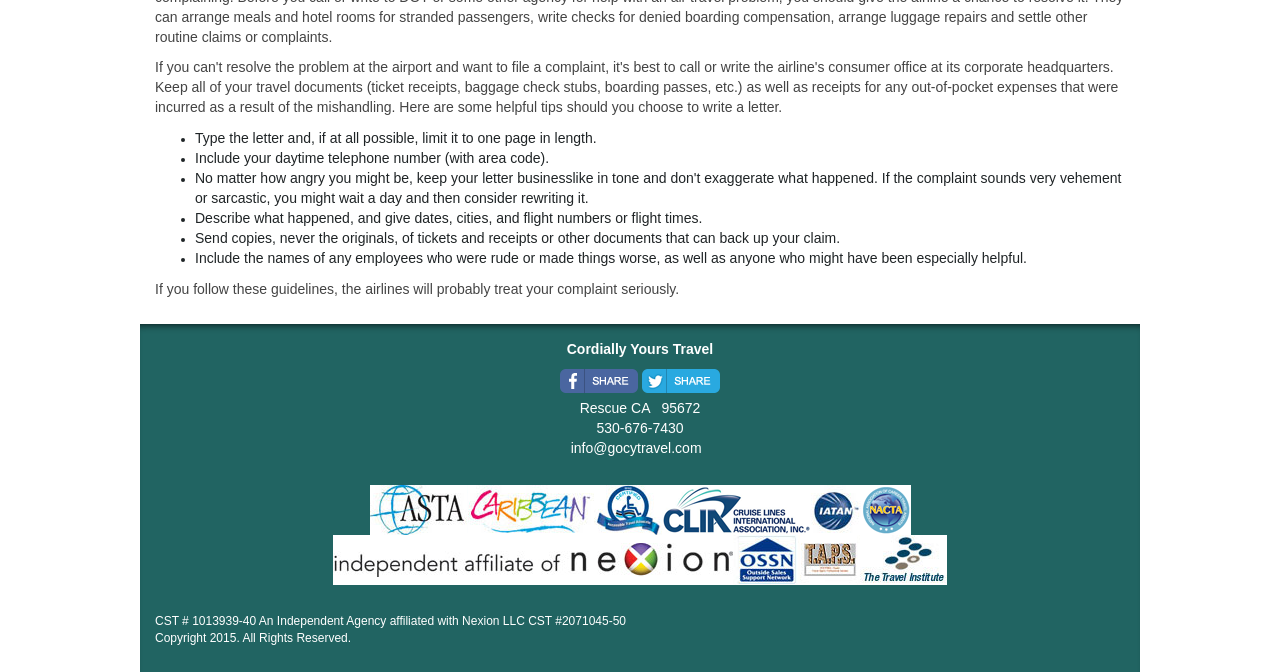Identify and provide the bounding box for the element described by: "title="Share this page to Twitter"".

[0.501, 0.549, 0.562, 0.584]